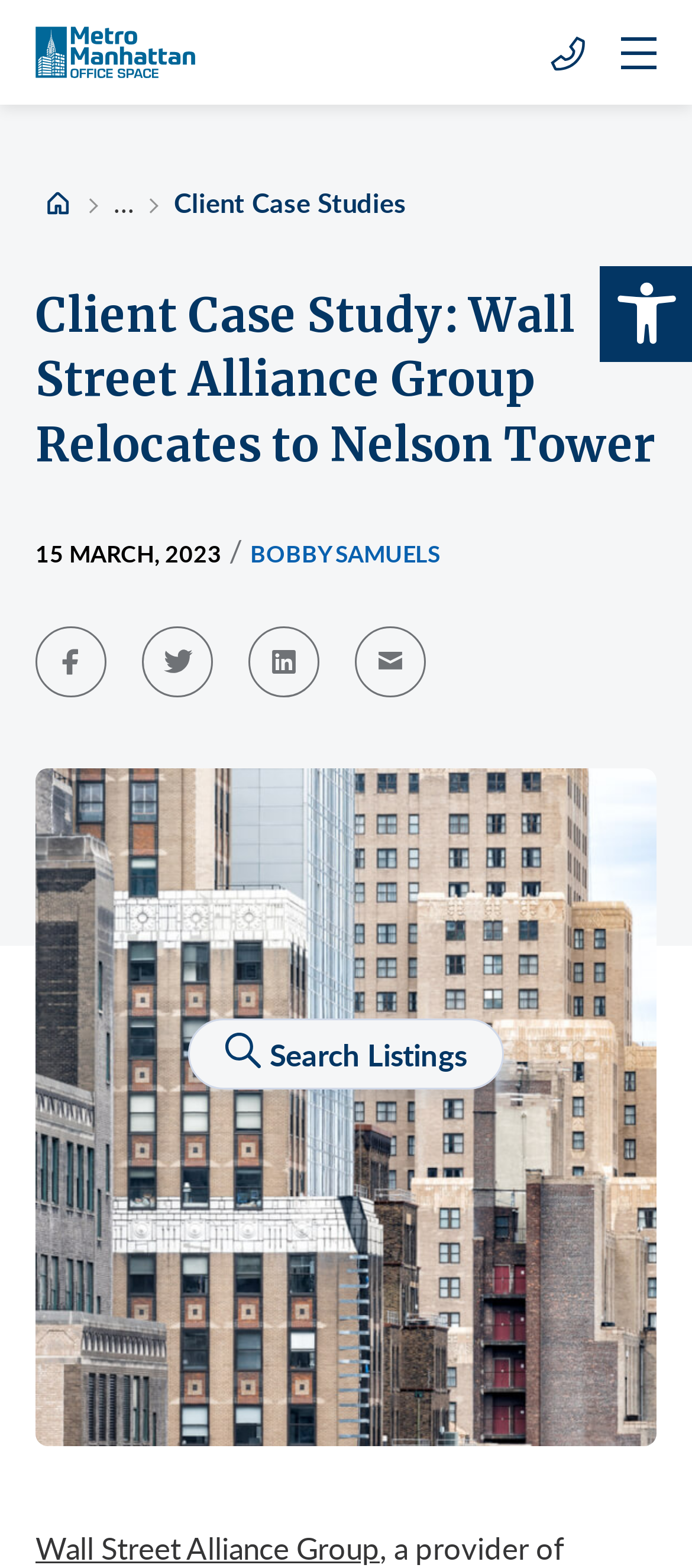What is the author of the case study?
Please provide a comprehensive answer to the question based on the webpage screenshot.

The author of the case study is mentioned at the top of the webpage, below the heading, as 'Bobby Samuels'.